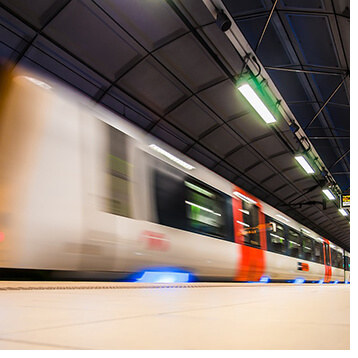Describe the image in great detail, covering all key points.

The image depicts a fast-moving train as it approaches a station, captured in a dynamic perspective that emphasizes its speed. The train features a sleek, modern design with a predominantly white body and vibrant red accents. Its illuminated blue lights enhance the sense of motion, adding a futuristic touch. The backdrop showcases the architectural design of the station, with an elevated ceiling and strategically placed overhead lights that cast a warm glow, highlighting the train's path. This scene effectively conveys the hustle and bustle of urban transportation, illustrating the efficiency and speed of public transit systems.